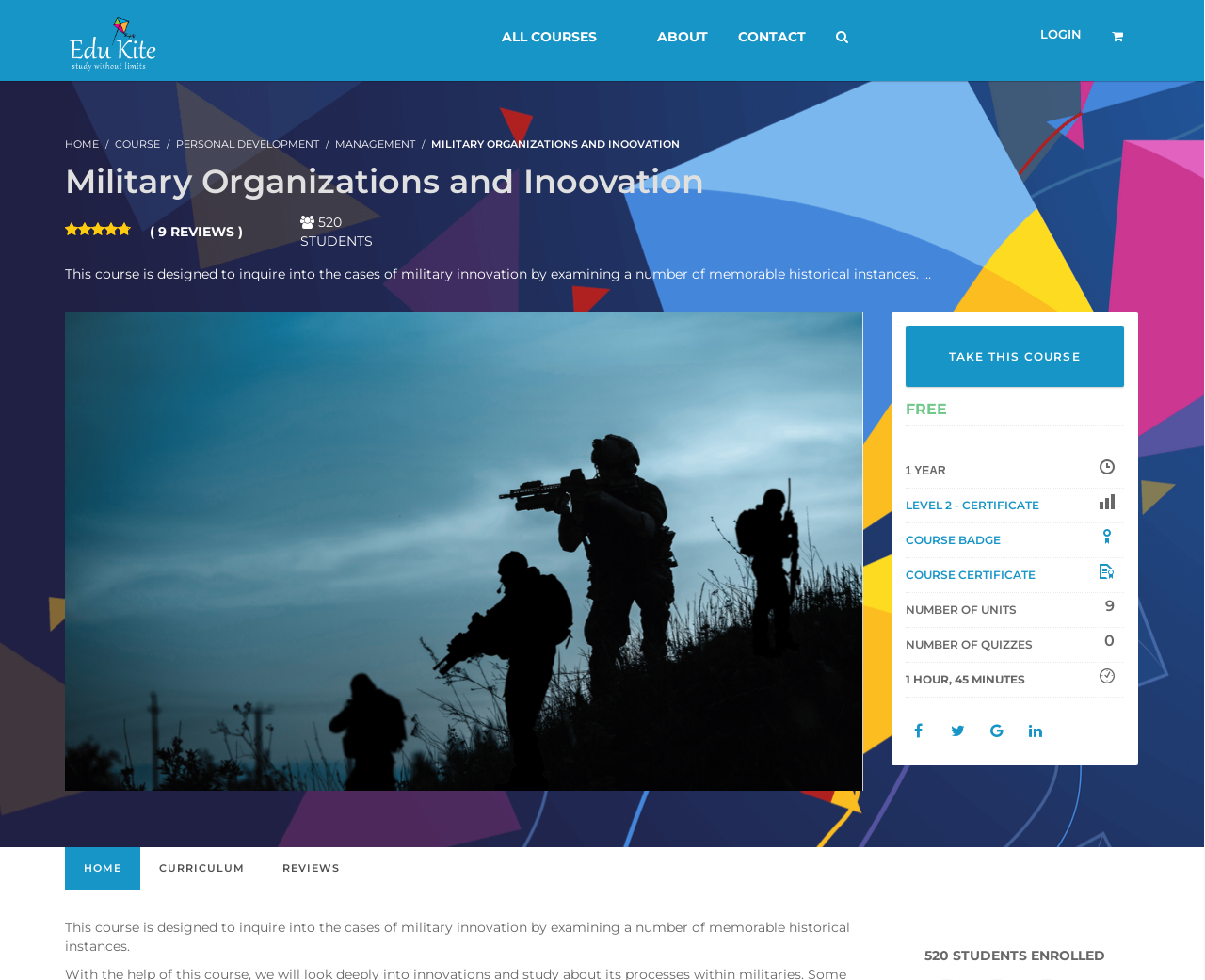Use the details in the image to answer the question thoroughly: 
What is the level of the course?

I found the answer by looking at the link element with the text 'LEVEL 2 - CERTIFICATE', which suggests that the course is at level 2 and offers a certificate.